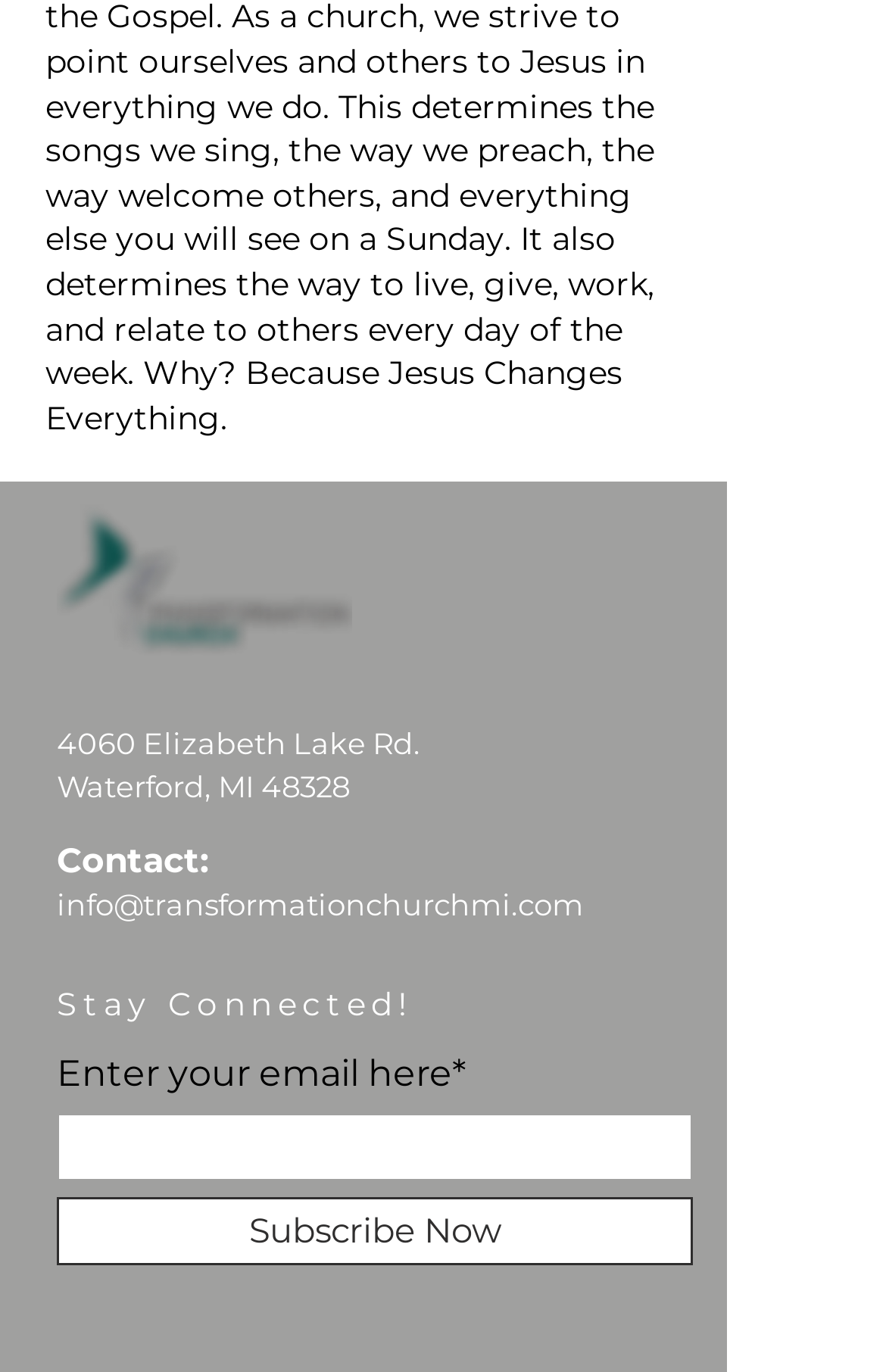What is the email address to contact the church?
Using the picture, provide a one-word or short phrase answer.

info@transformationchurchmi.com